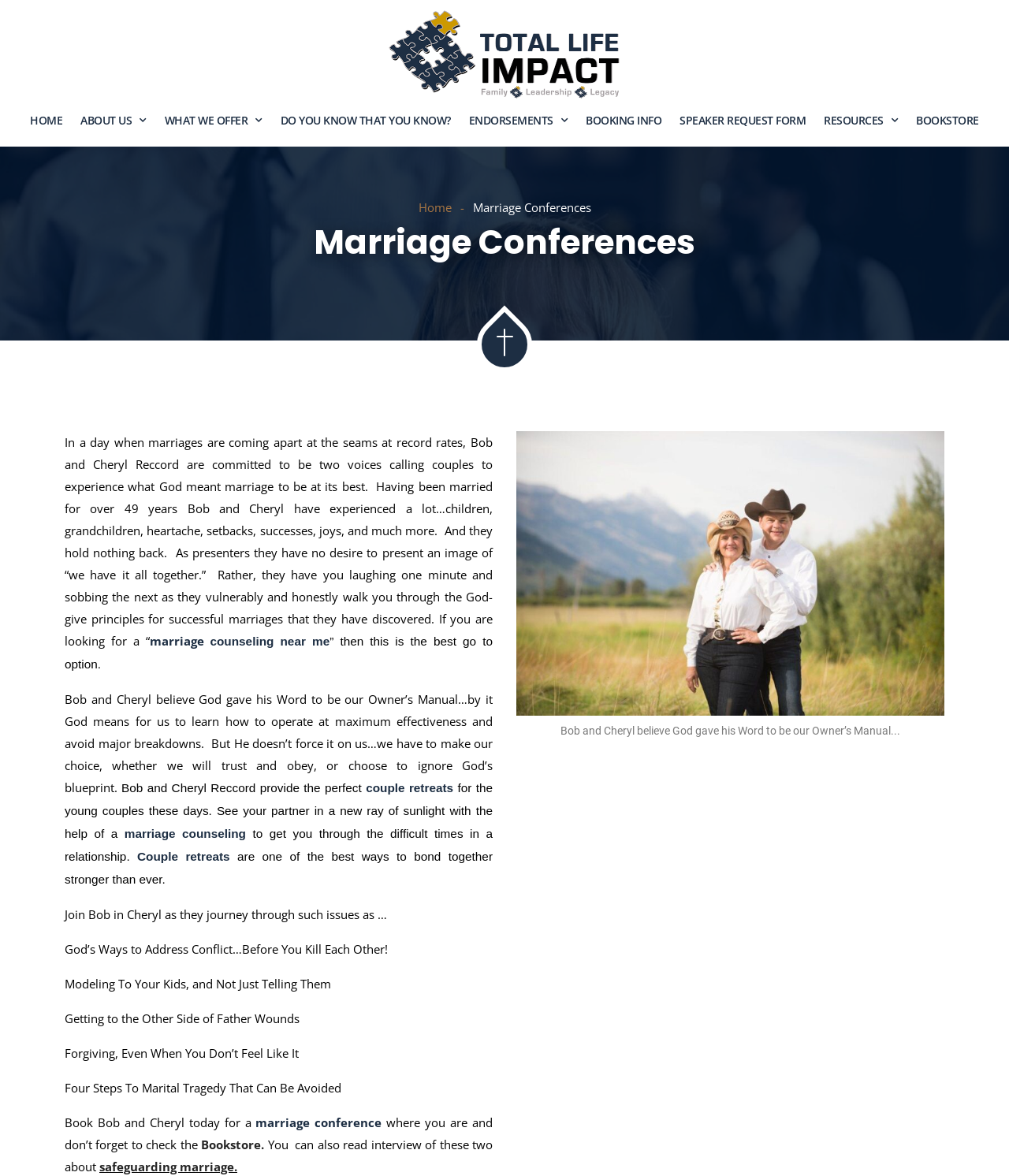Give a detailed account of the webpage, highlighting key information.

This webpage is about marriage counseling and conferences provided by Bob and Cheryl Reccord. At the top, there is a navigation menu with links to different sections of the website, including "HOME", "ABOUT US", "WHAT WE OFFER", "ENDORSEMENTS", "BOOKING INFO", "SPEAKER REQUEST FORM", "RESOURCES", and "BOOKSTORE". 

Below the navigation menu, there is a heading that reads "Marriage Conferences" and a brief description of Bob and Cheryl Reccord's marriage counseling services. The description explains that they have been married for over 49 years and have experienced many challenges, but have learned God-given principles for successful marriages. They provide honest and vulnerable guidance to help couples navigate difficult times in their relationships.

The webpage also lists some of the topics that Bob and Cheryl cover in their marriage conferences, including addressing conflict, modeling behavior for children, forgiving, and avoiding marital tragedy. There is a call to action to book Bob and Cheryl for a marriage conference.

On the right side of the page, there is a large image related to marriage counseling, with a caption that summarizes Bob and Cheryl's approach to marriage counseling. At the bottom of the page, there is a link to the "Bookstore" and an interview about safeguarding marriage.